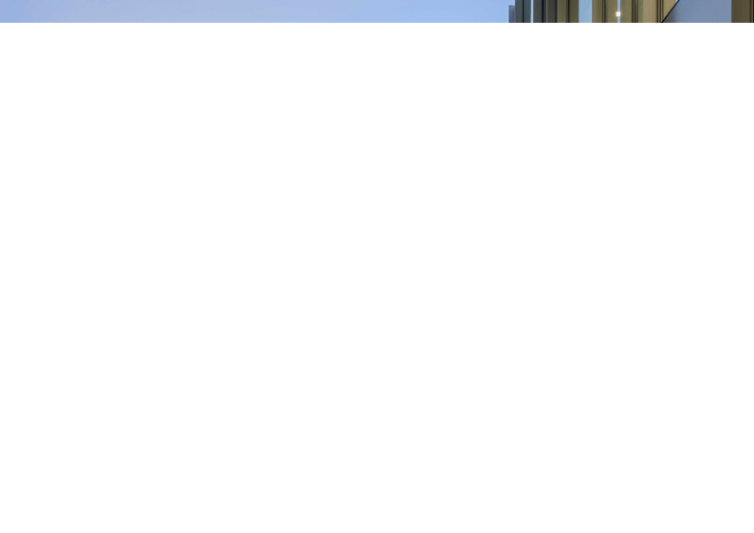What award did the building receive in 2017? Using the information from the screenshot, answer with a single word or phrase.

Merit Award